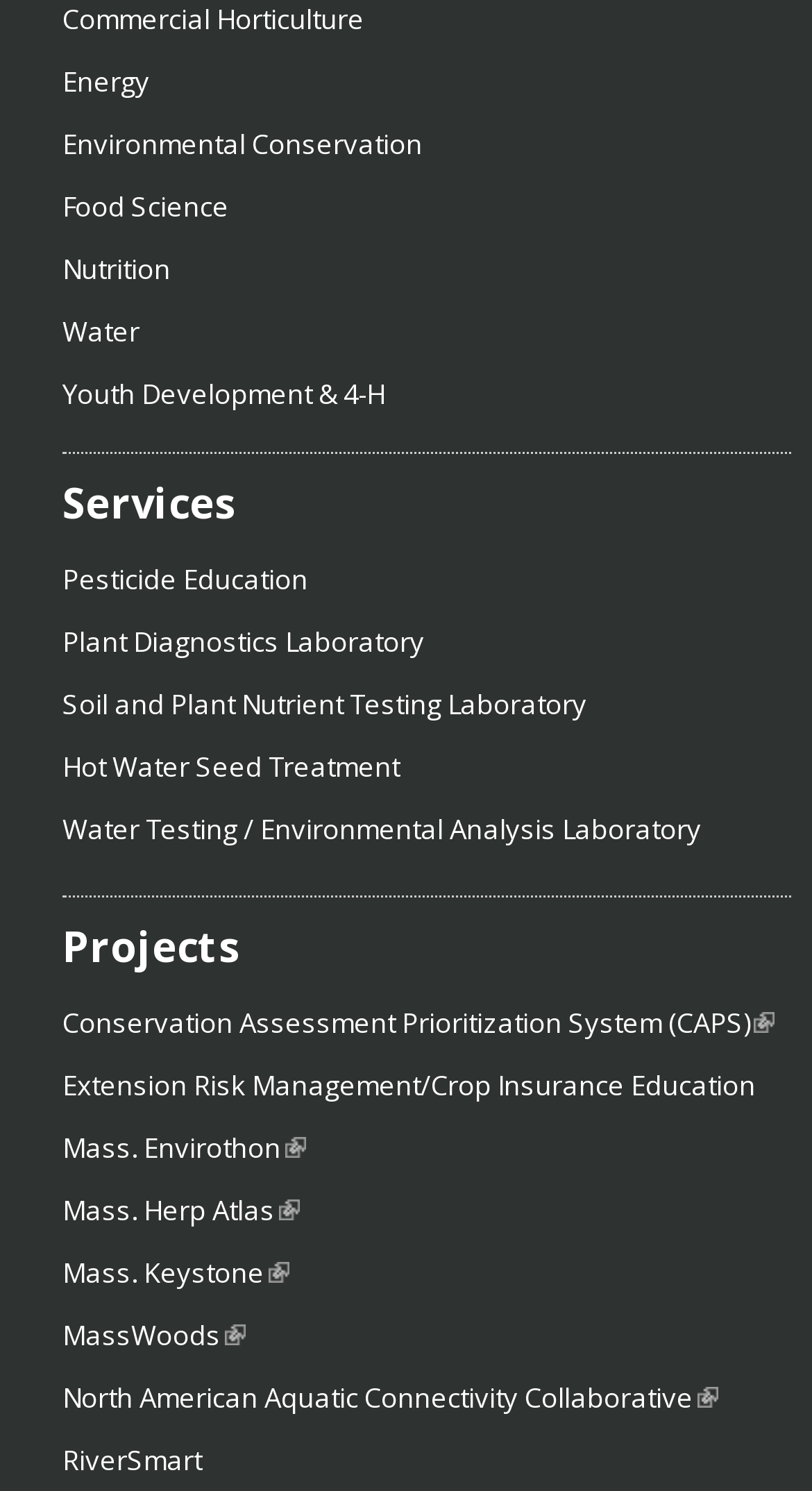Please specify the bounding box coordinates of the clickable region to carry out the following instruction: "View Services". The coordinates should be four float numbers between 0 and 1, in the format [left, top, right, bottom].

[0.077, 0.303, 0.974, 0.371]